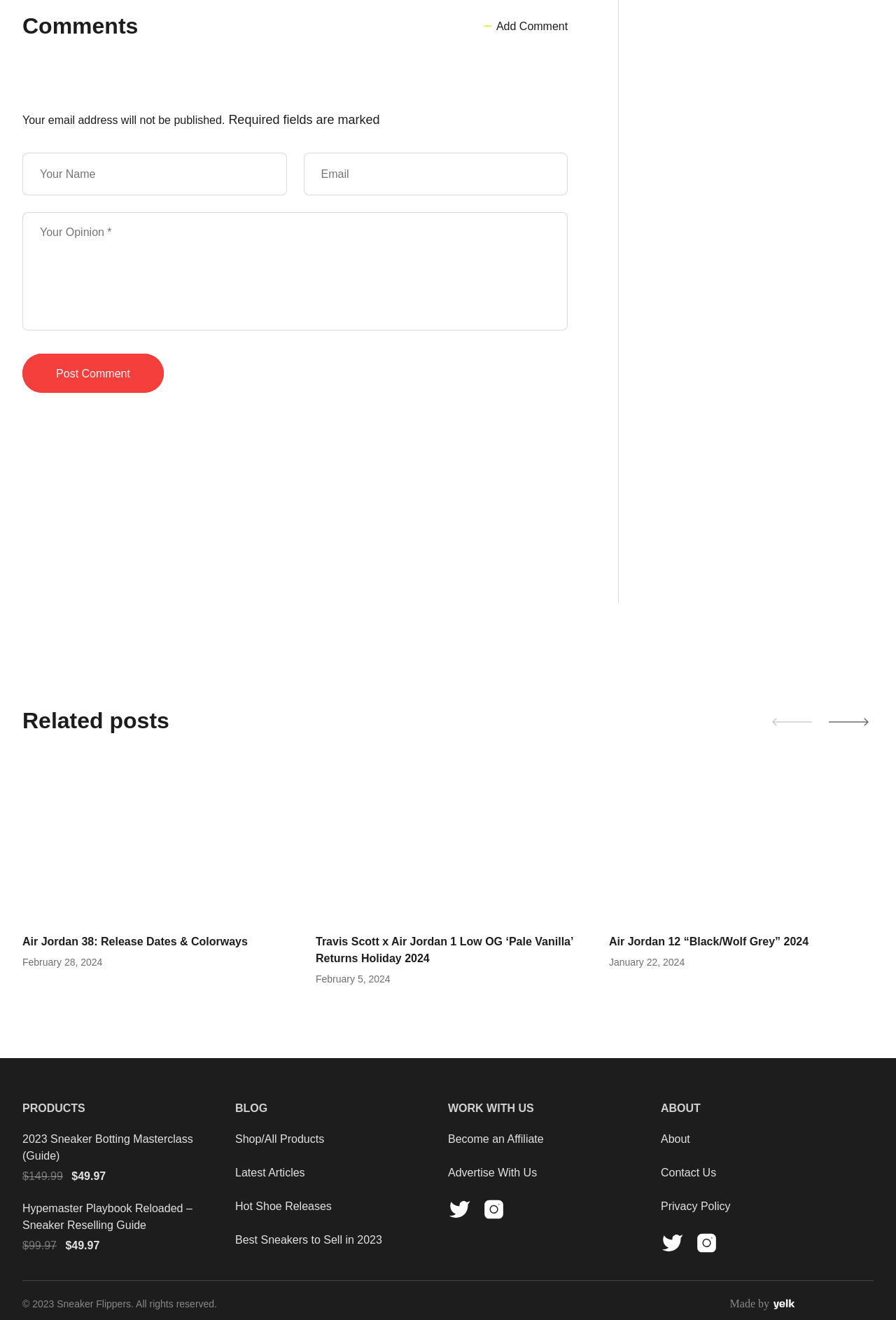What is the topic of the first related post?
We need a detailed and exhaustive answer to the question. Please elaborate.

I looked at the heading element 'Air Jordan 38: Release Dates & Colorways' which is a related post and found that it is about Air Jordan 38.